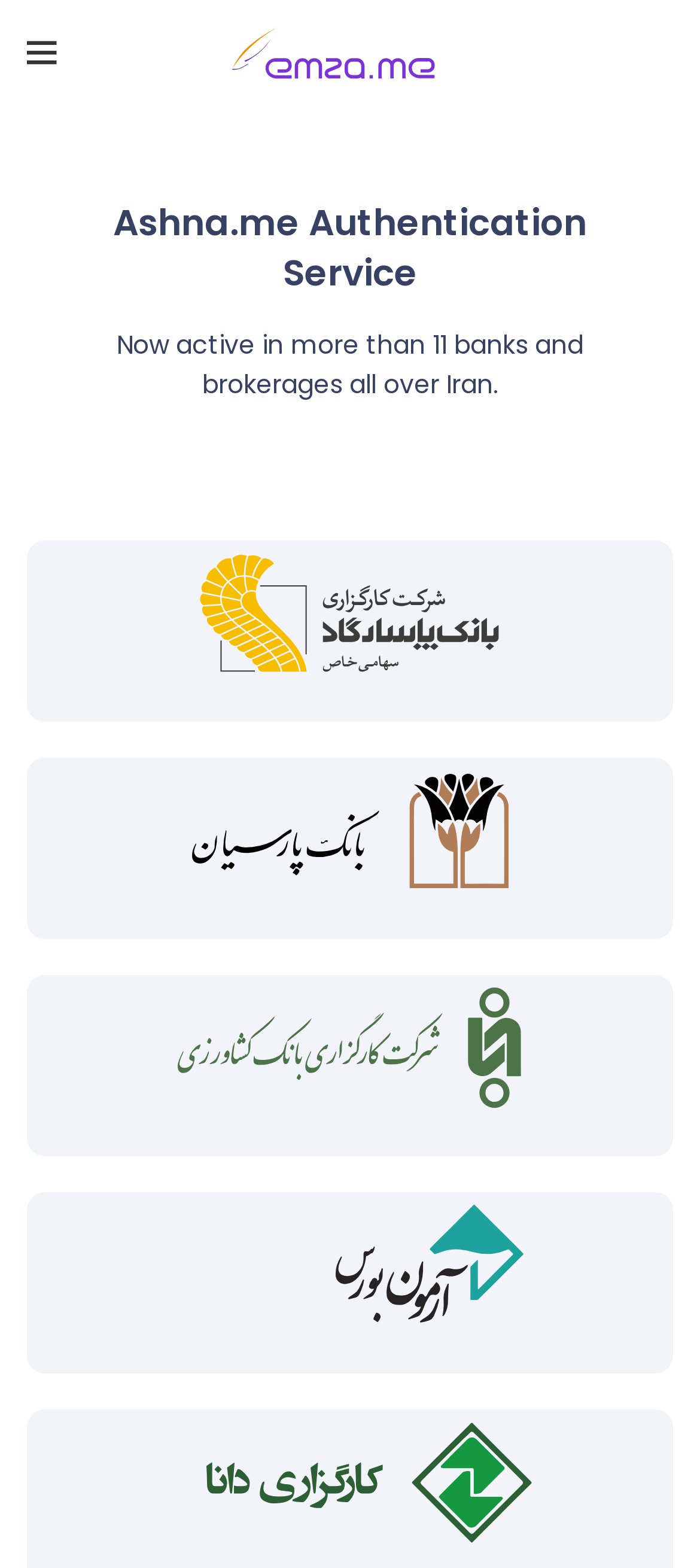Create a detailed summary of the webpage's content and design.

The webpage is about Ashna.me Authentication Service, which is now active in more than 11 banks and brokerages all over Iran. At the top, there is a heading that displays the service name, followed by a brief description of the service. 

Below the heading, there are five links, each with an accompanying image, that appear to be related to different banks and brokerages, including Pasargad Bank, Parsian Bank, Agriculture Bank, Armon Bourse, and Dana Brokerage. These links are arranged vertically, with the first link at the top and the last link at the bottom. Each link and its corresponding image are positioned side by side, with the image on the right side of the link.